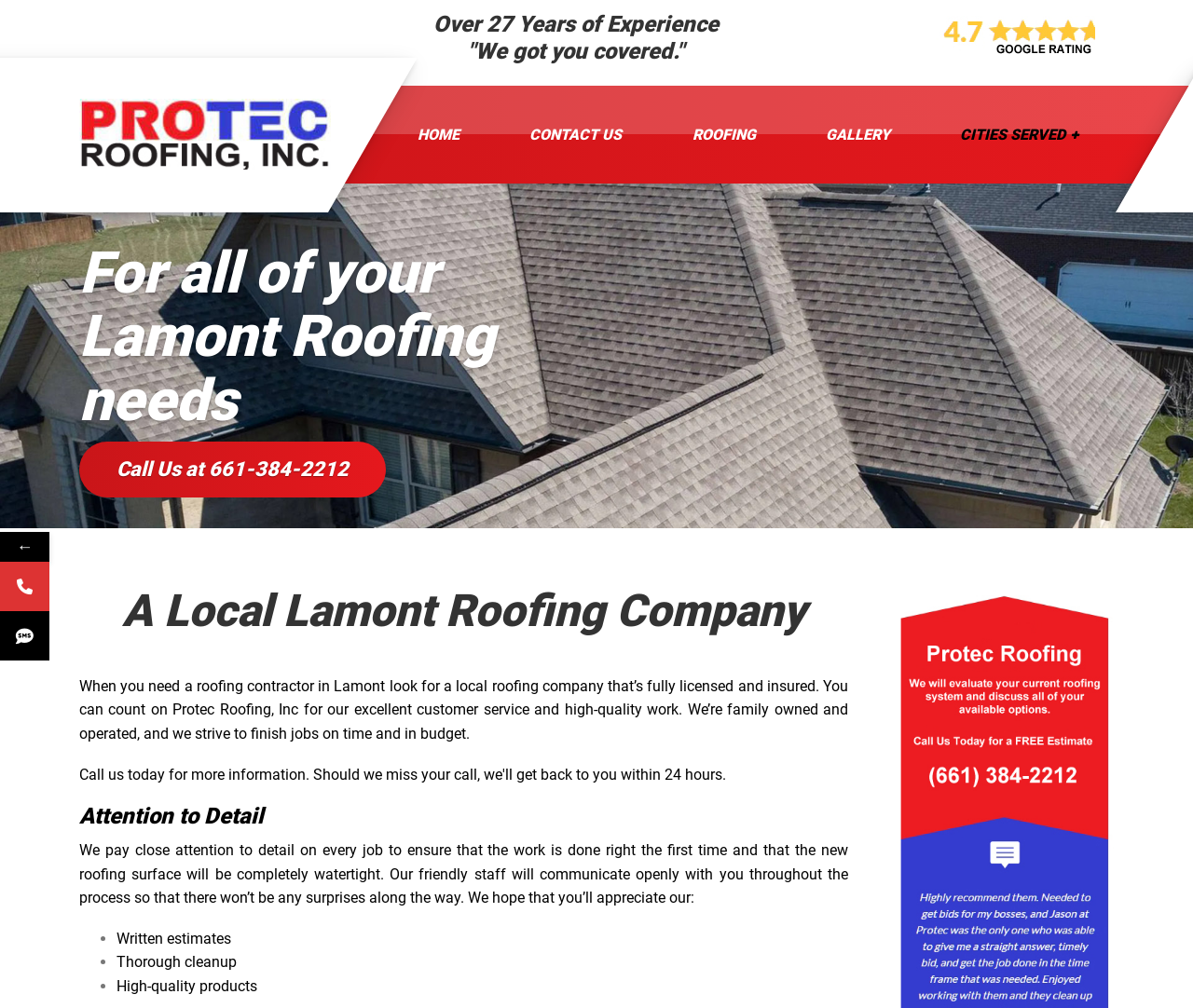Can you find the bounding box coordinates for the element to click on to achieve the instruction: "Navigate to the 'CONTACT US' page"?

[0.414, 0.085, 0.551, 0.182]